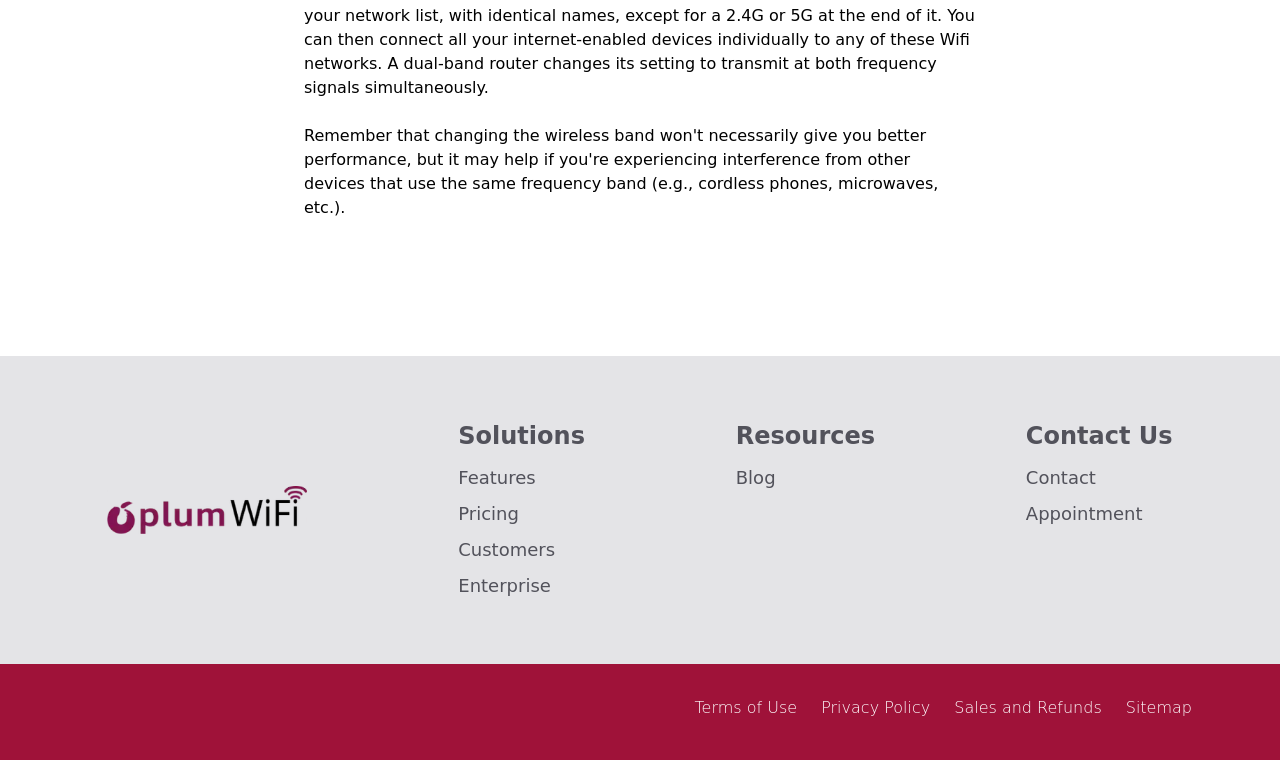Based on the element description alt="full fork", identify the bounding box of the UI element in the given webpage screenshot. The coordinates should be in the format (top-left x, top-left y, bottom-right x, bottom-right y) and must be between 0 and 1.

[0.084, 0.64, 0.24, 0.702]